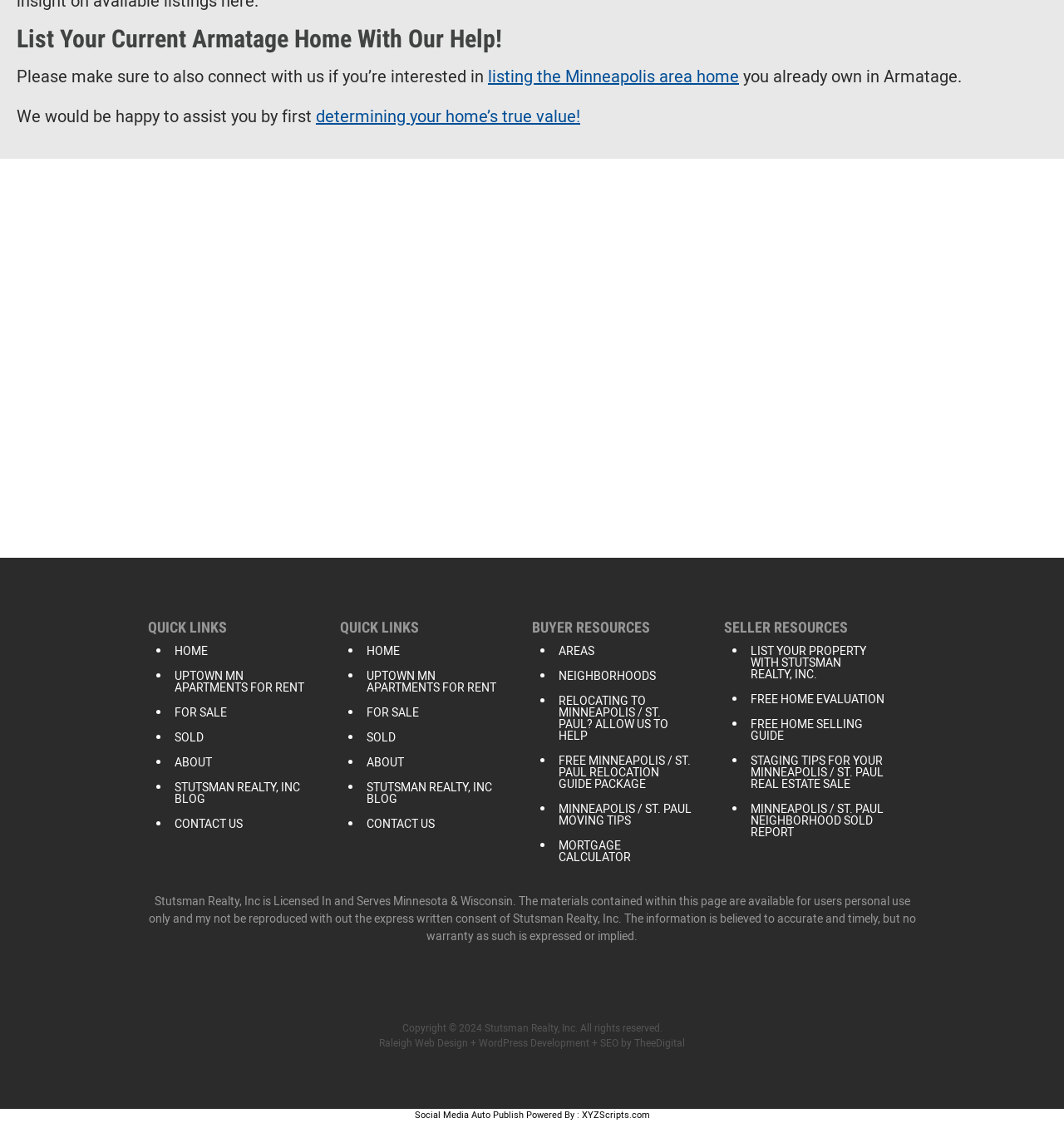Find and specify the bounding box coordinates that correspond to the clickable region for the instruction: "Determine your home’s true value".

[0.297, 0.091, 0.545, 0.117]